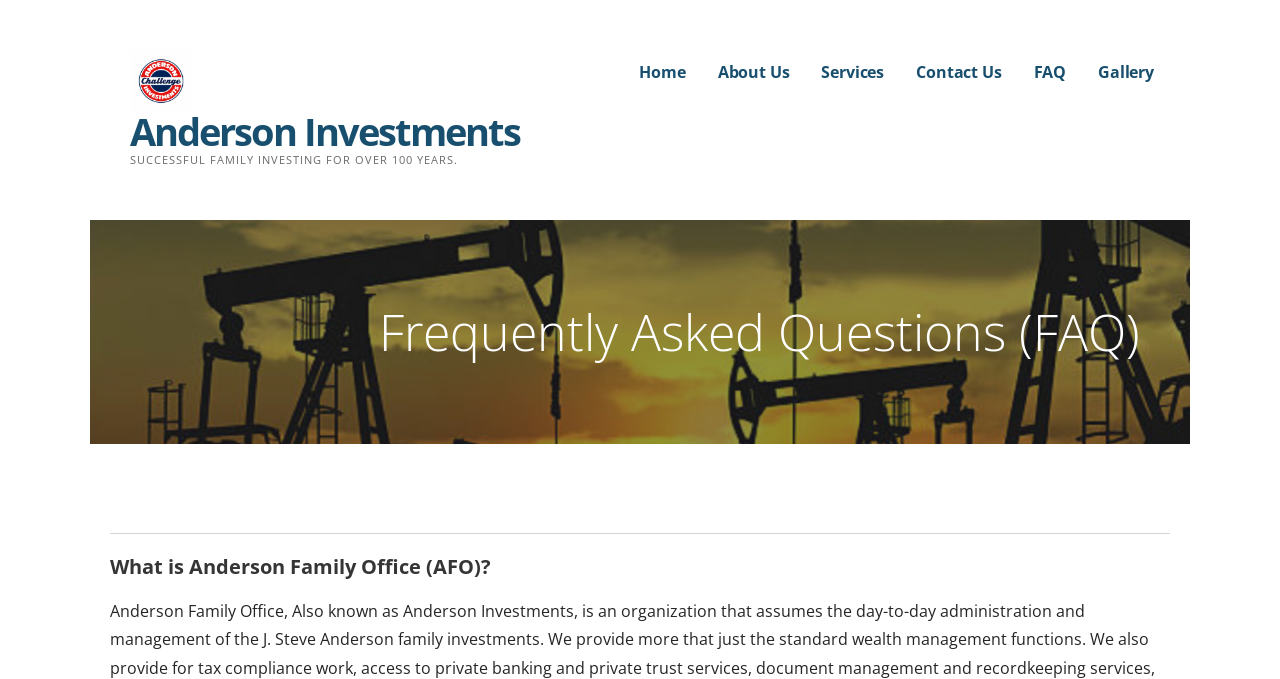Find and indicate the bounding box coordinates of the region you should select to follow the given instruction: "learn about Anderson Family Office (AFO)".

[0.086, 0.814, 0.914, 0.855]